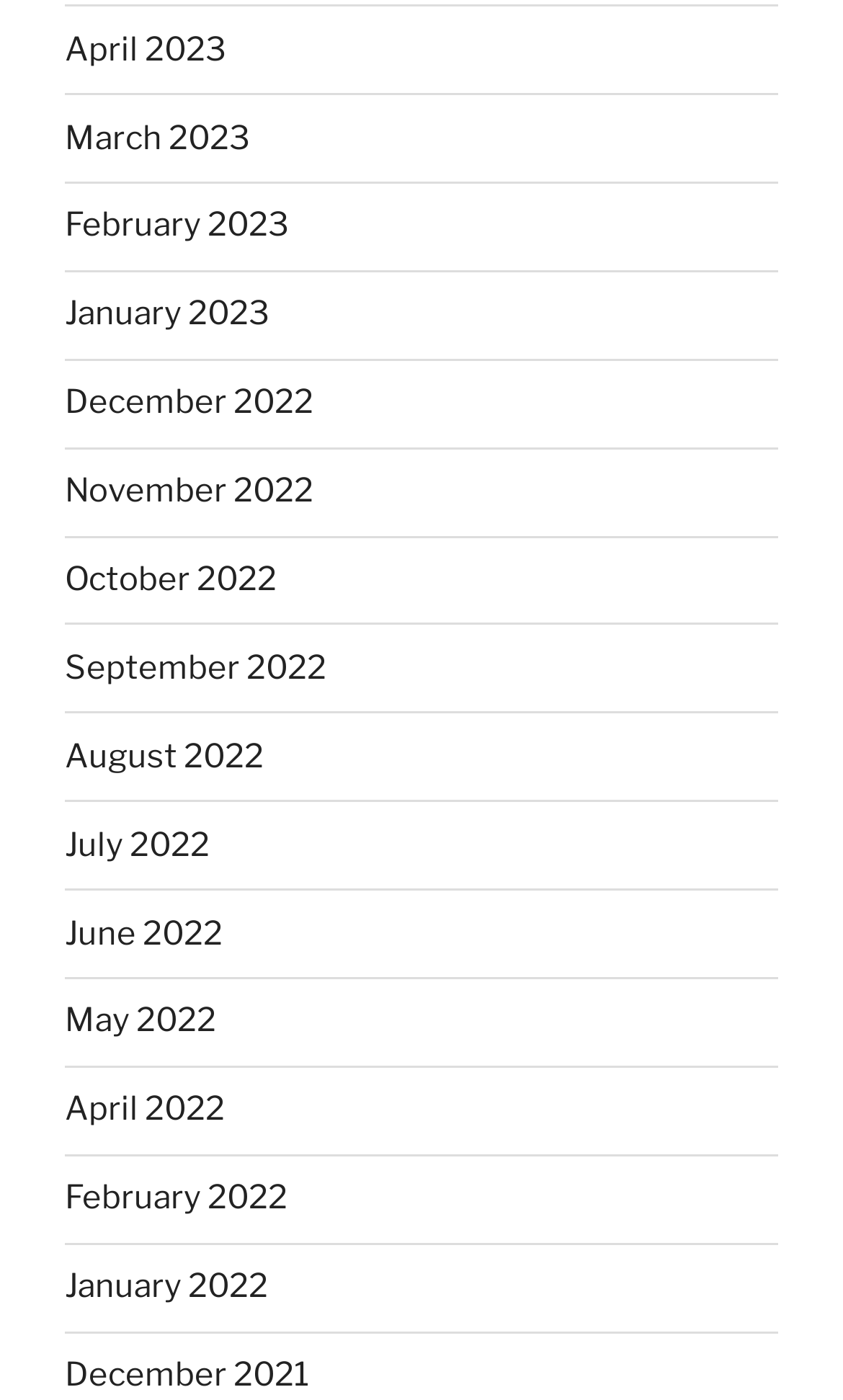Locate the bounding box coordinates of the segment that needs to be clicked to meet this instruction: "view March 2023".

[0.077, 0.084, 0.297, 0.112]